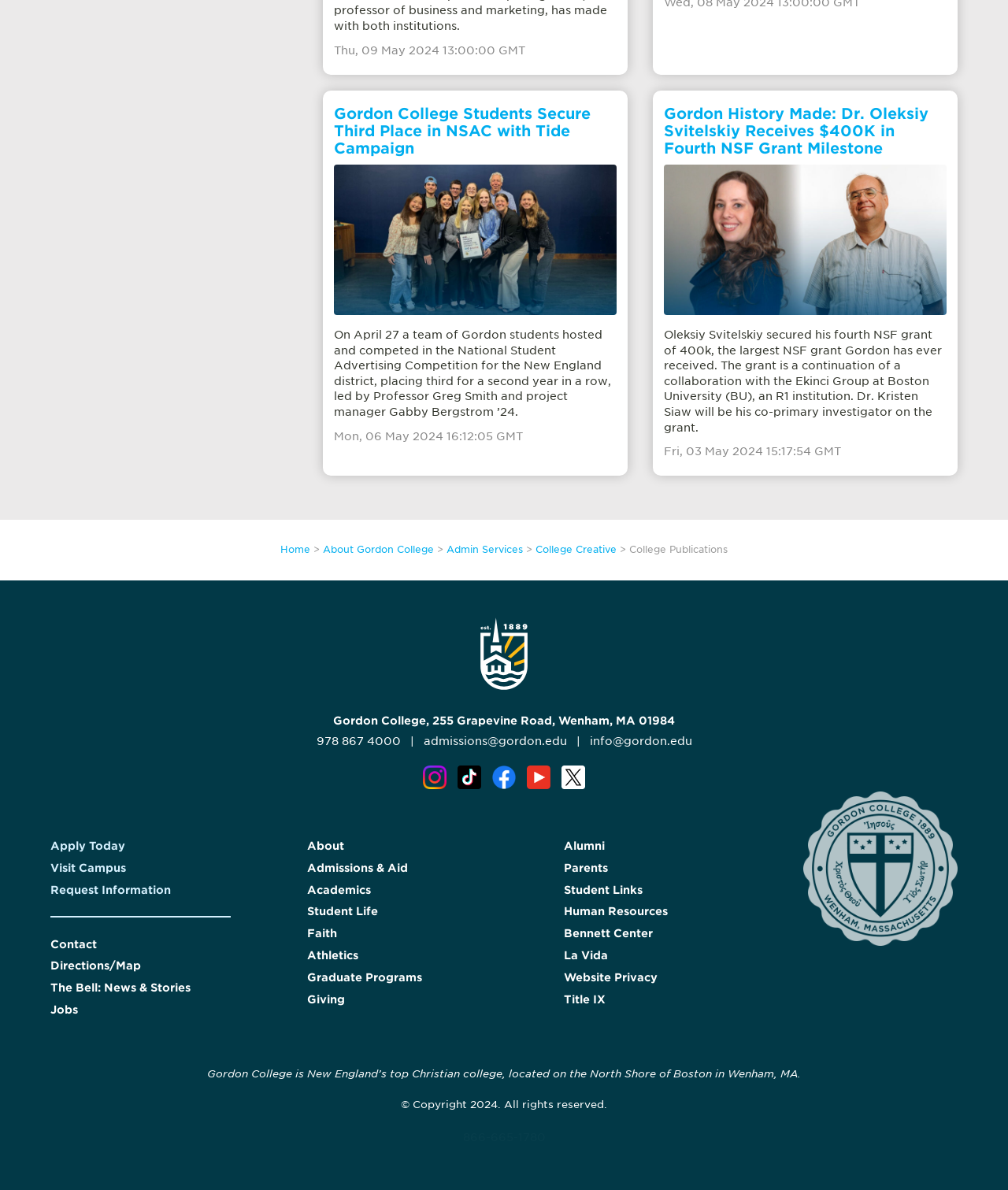What is the tagline of the college?
Ensure your answer is thorough and detailed.

I found the tagline of the college by looking at the text in the footer section of the webpage, which says 'Gordon College is New England’s top Christian college, located on the North Shore of Boston in Wenham, MA.'